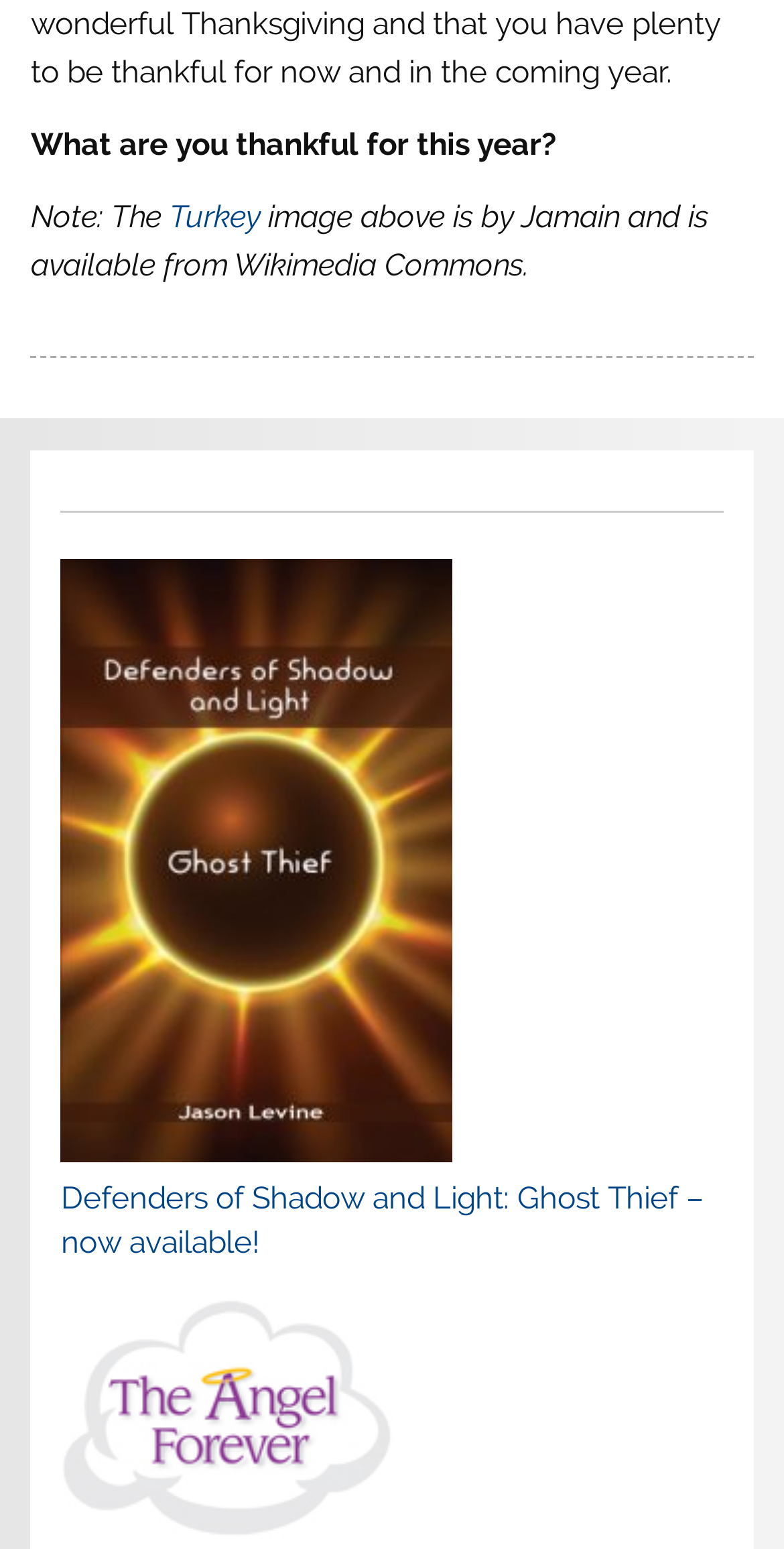Using the given element description, provide the bounding box coordinates (top-left x, top-left y, bottom-right x, bottom-right y) for the corresponding UI element in the screenshot: alt="The Angel Forever"

[0.078, 0.975, 0.504, 0.999]